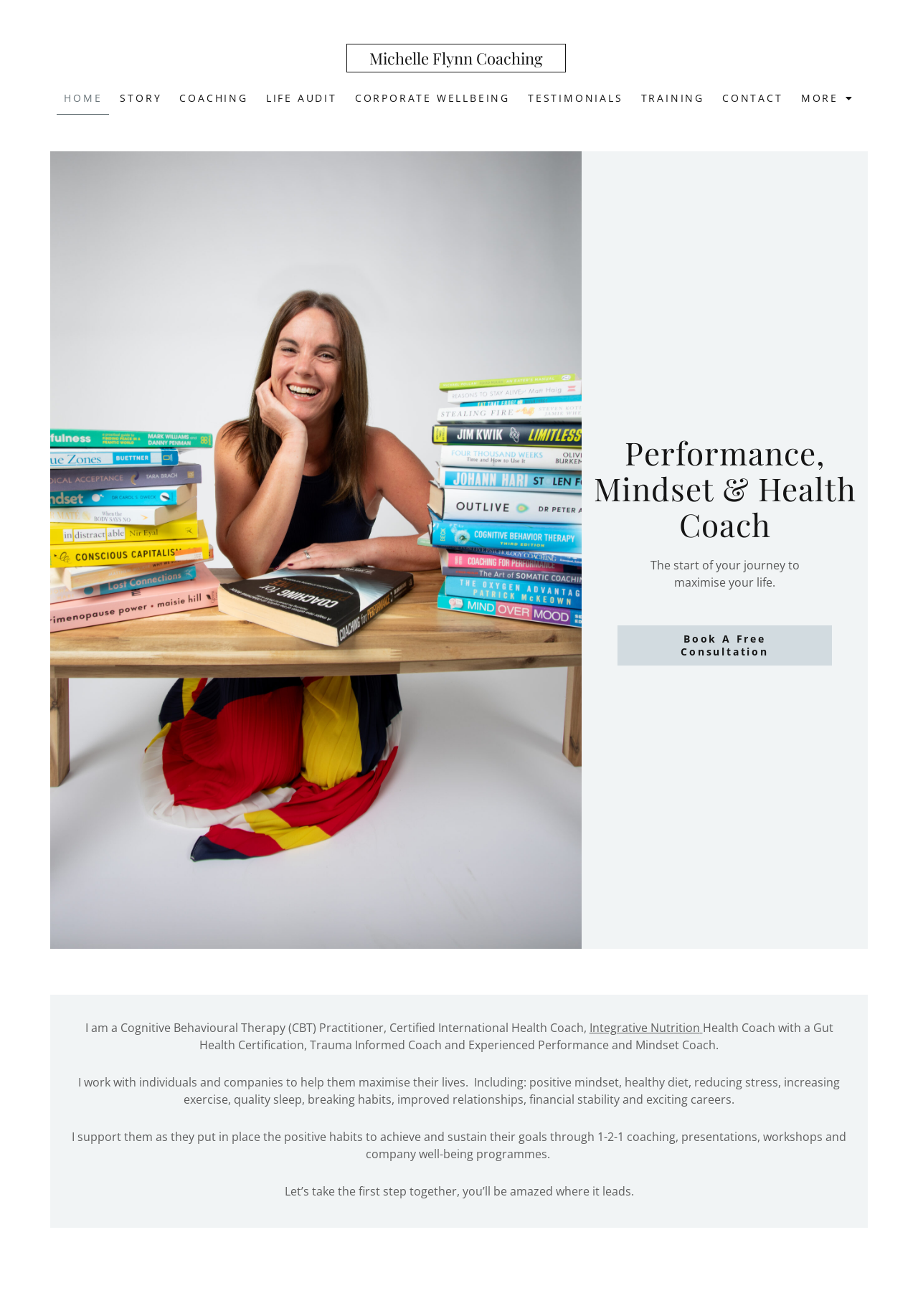Please determine the bounding box coordinates of the element's region to click for the following instruction: "Click COACHING".

[0.188, 0.062, 0.278, 0.087]